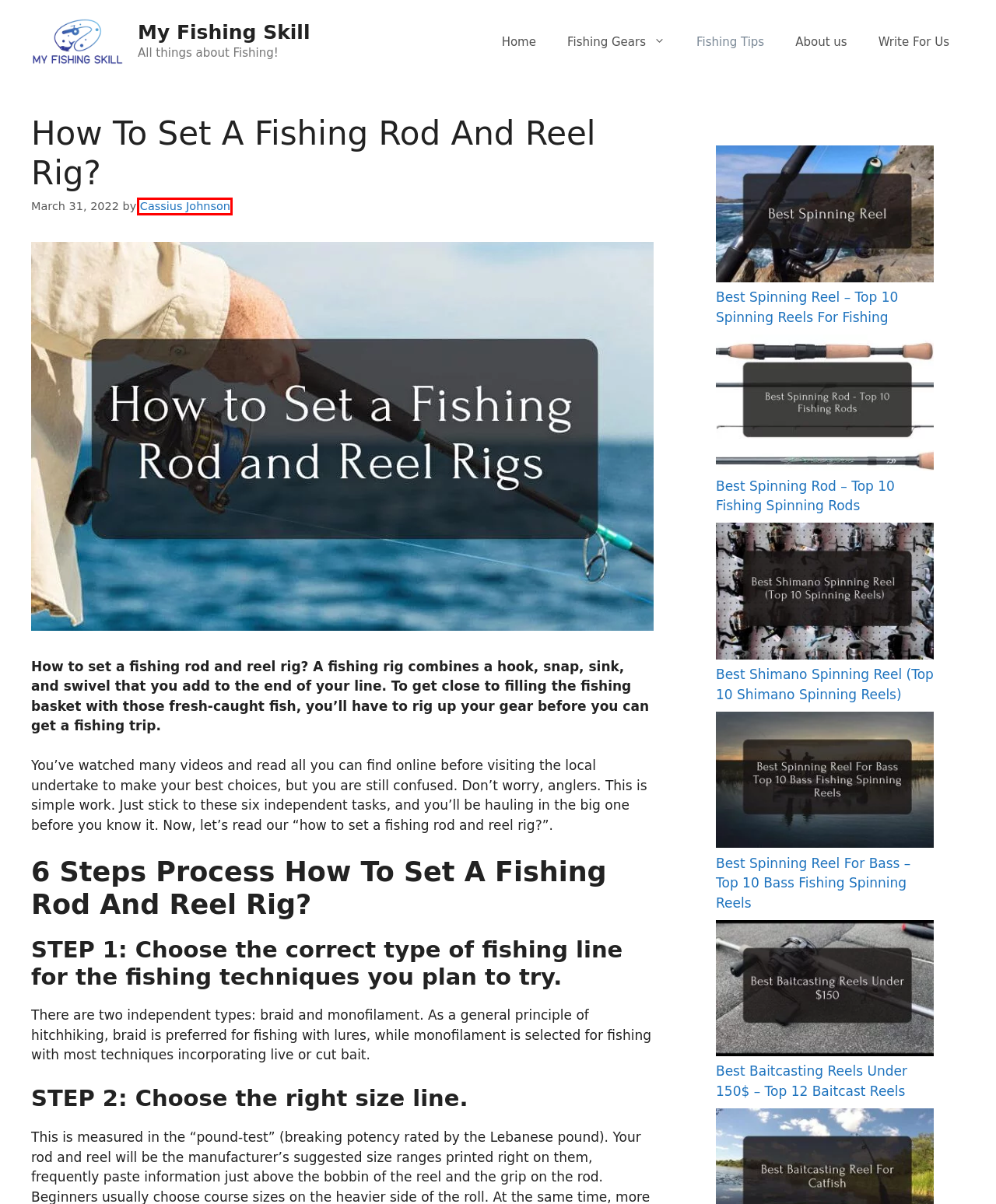Observe the webpage screenshot and focus on the red bounding box surrounding a UI element. Choose the most appropriate webpage description that corresponds to the new webpage after clicking the element in the bounding box. Here are the candidates:
A. Best Shimano Spinning Reel (Top 10 Shimano Spinning Reels) In 2024
B. Best Baitcasting Reel For Catfish - Top 10 Baitcaster Catfish Reels in 2024
C. Cassius Johnson - My Fishing Skill
D. About us - My Fishing Skill
E. Best Spinning Reel - Top 10 Spinning Reels For Fishing in 2024
F. Write For Us - My Fishing Skill
G. Best Spinning Reel For Bass - Top 10 Bass Fishing Spinning Reels
H. My Fishing Skill - All things about Fishing!

C